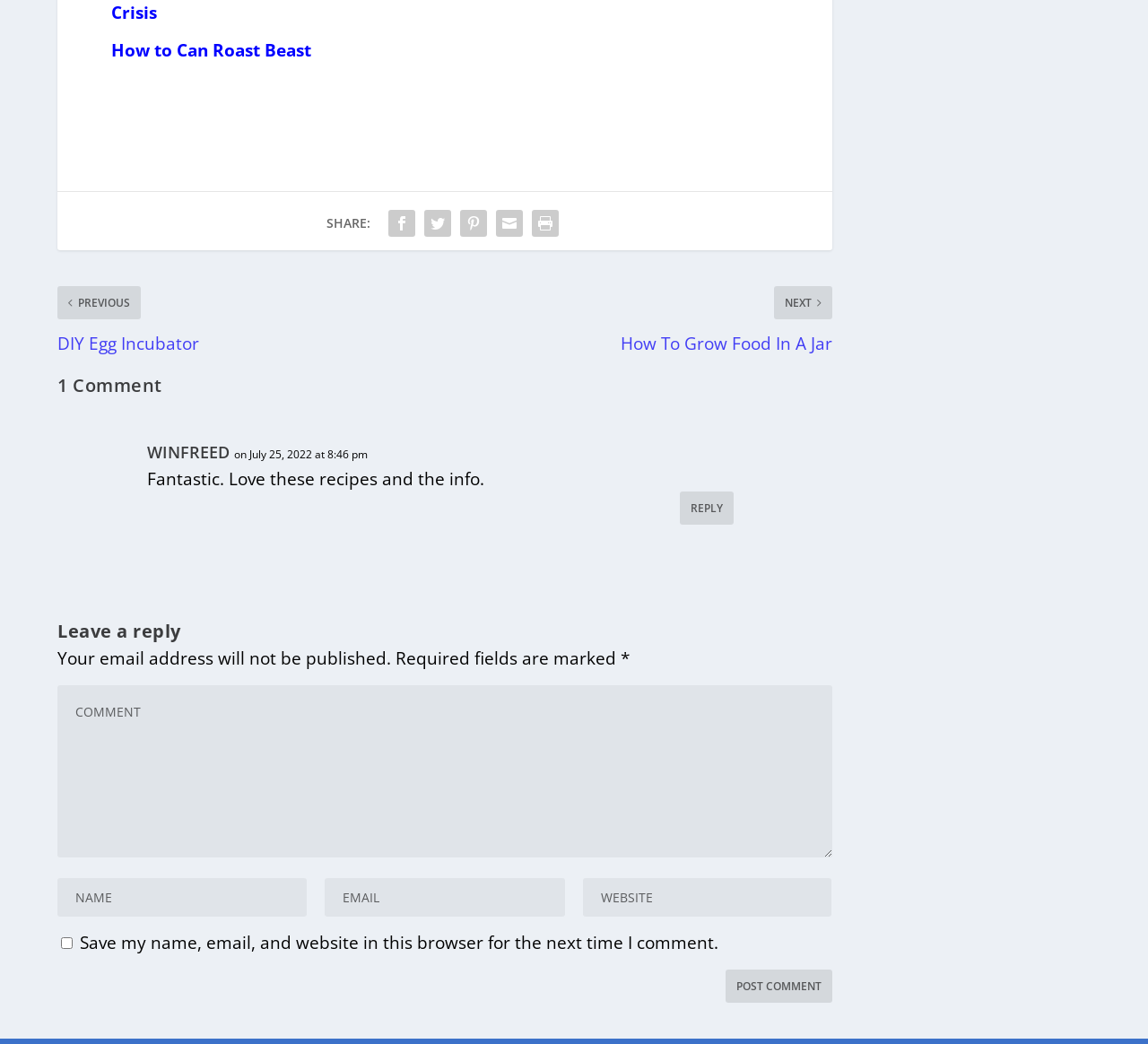Predict the bounding box of the UI element that fits this description: "Reply".

[0.592, 0.471, 0.639, 0.502]